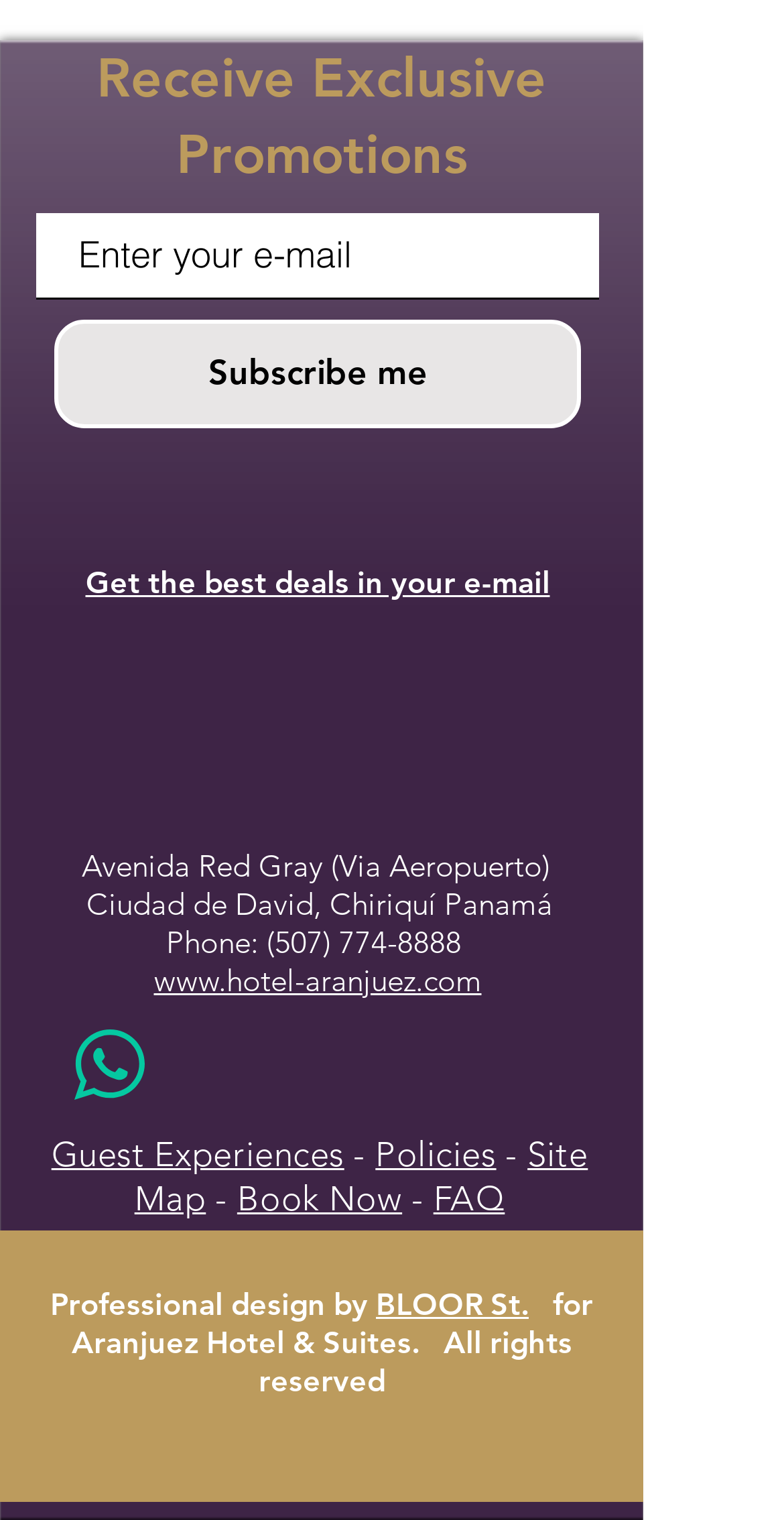Respond to the question below with a single word or phrase:
What is the address of the hotel?

Avenida Red Gray (Via Aeropuerto), Ciudad de David, Chiriquí Panamá